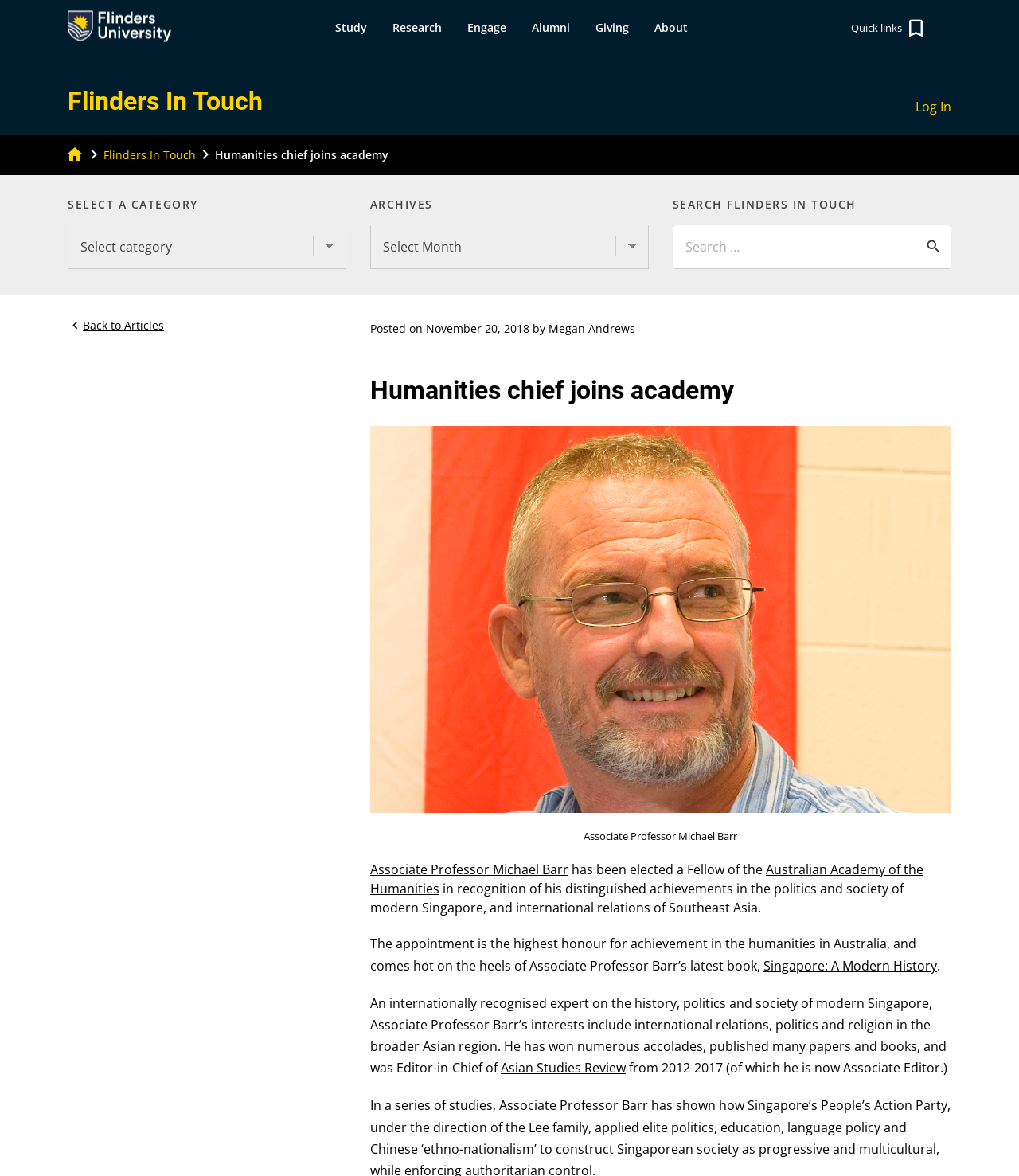Please find the bounding box coordinates of the element that must be clicked to perform the given instruction: "Click the HOME link". The coordinates should be four float numbers from 0 to 1, i.e., [left, top, right, bottom].

None